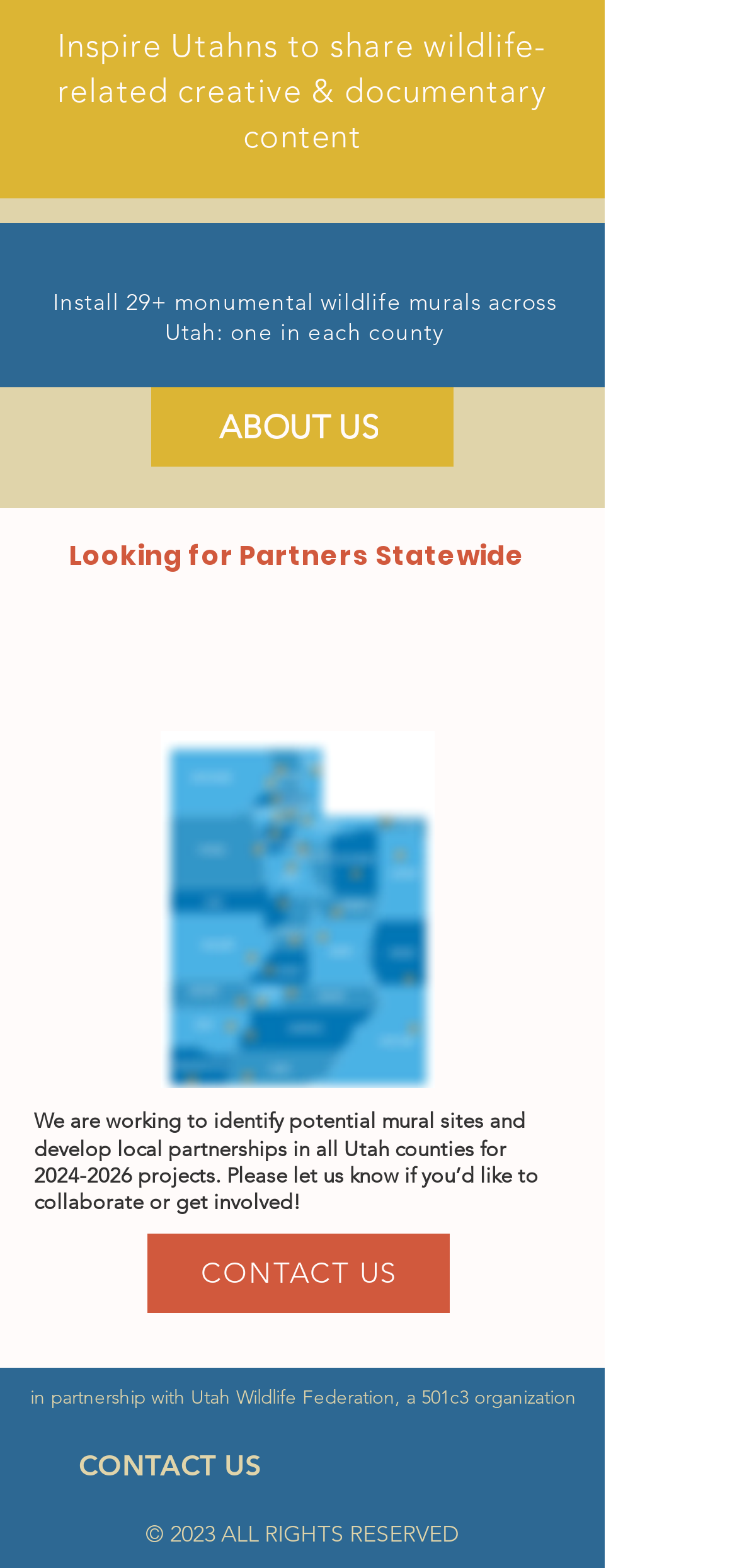From the details in the image, provide a thorough response to the question: Who is the partner organization?

The StaticText element at the bottom of the page mentions 'in partnership with Utah Wildlife Federation, a 501c3 organization', indicating that Utah Wildlife Federation is the partner organization.